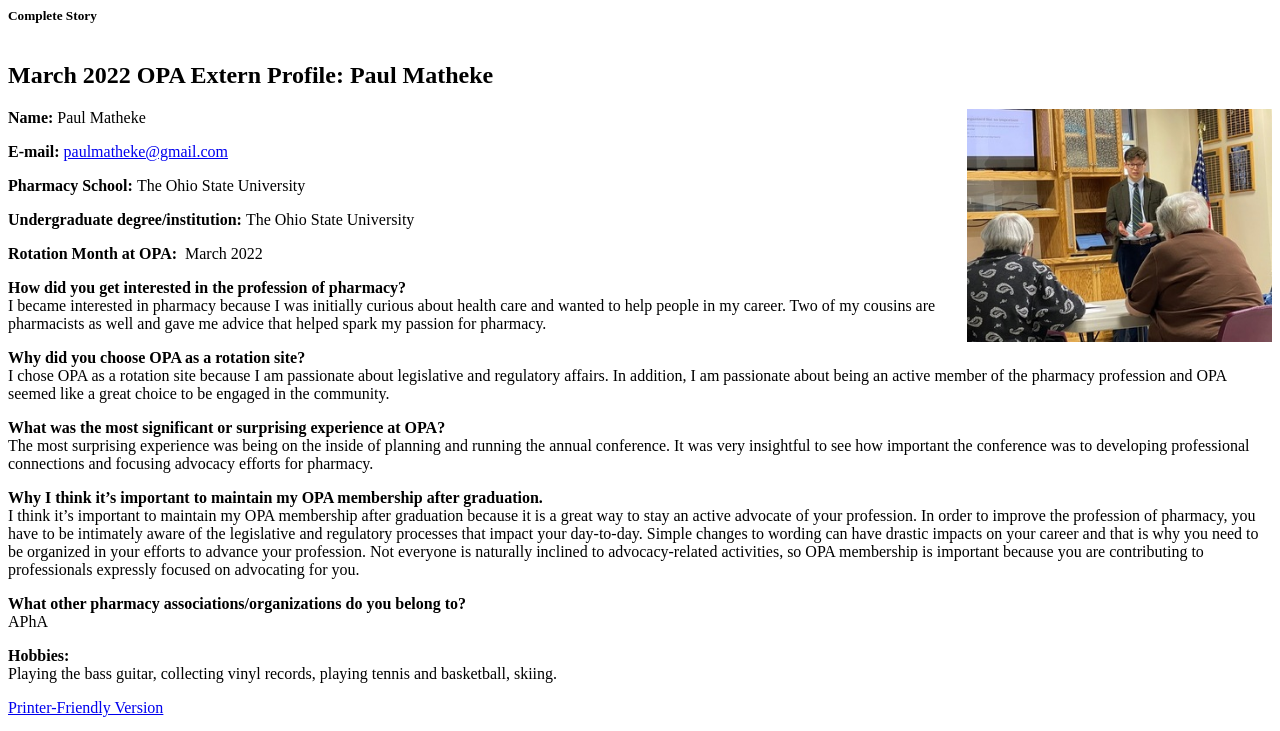Provide a single word or phrase to answer the given question: 
What is Paul Matheke's email address?

paulmatheke@gmail.com